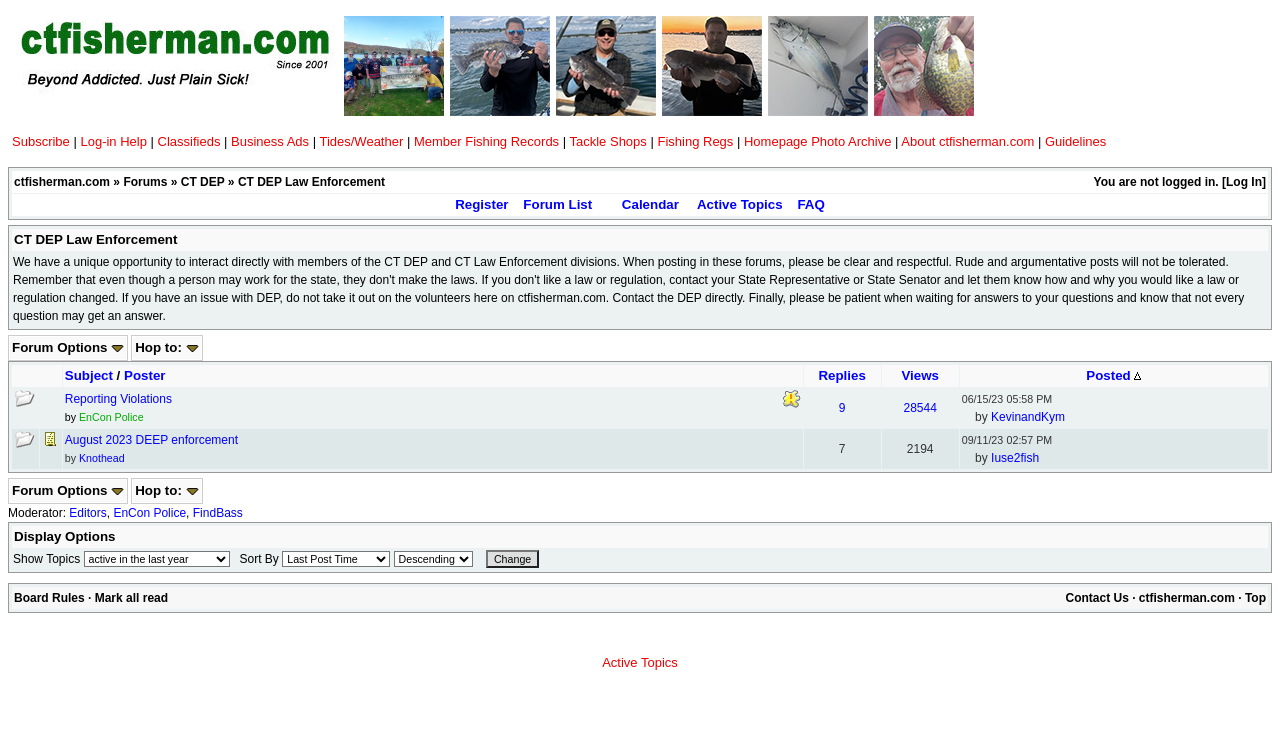Locate the bounding box coordinates of the element that should be clicked to execute the following instruction: "Click the 'Forum Options' link".

[0.006, 0.306, 0.994, 0.793]